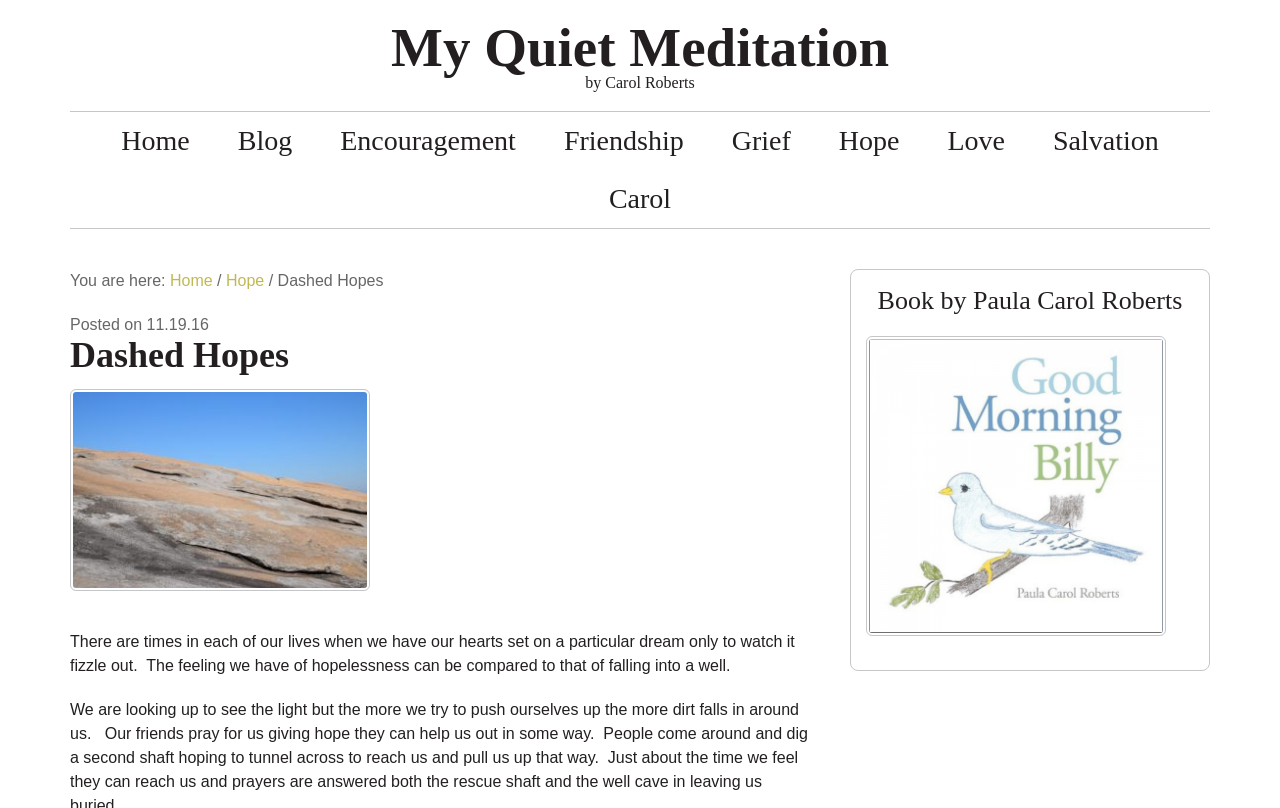Give a detailed account of the webpage, highlighting key information.

The webpage is titled "Dashed Hopes - My Quiet Meditation" and has a navigation menu at the top with 8 links: "Home", "Blog", "Encouragement", "Friendship", "Grief", "Hope", "Love", and "Salvation". Below the navigation menu, there is a breadcrumb trail showing the current page's location, with links to "Home" and "Hope" preceding the current page title "Dashed Hopes".

The main content of the page is an article titled "Dashed Hopes" with a posted date of "11.19.16". The article begins with a paragraph discussing the feeling of hopelessness when a dream fizzles out, comparing it to falling into a well. The text continues with several paragraphs describing the emotional struggle and the efforts of friends to help.

To the right of the main content, there is a sidebar with a heading "Book by Paula Carol Roberts" and an article titled "Good Morning Billy" with a link and an image.

At the top of the page, there is a link to "My Quiet Meditation" and a text "by Carol Roberts".